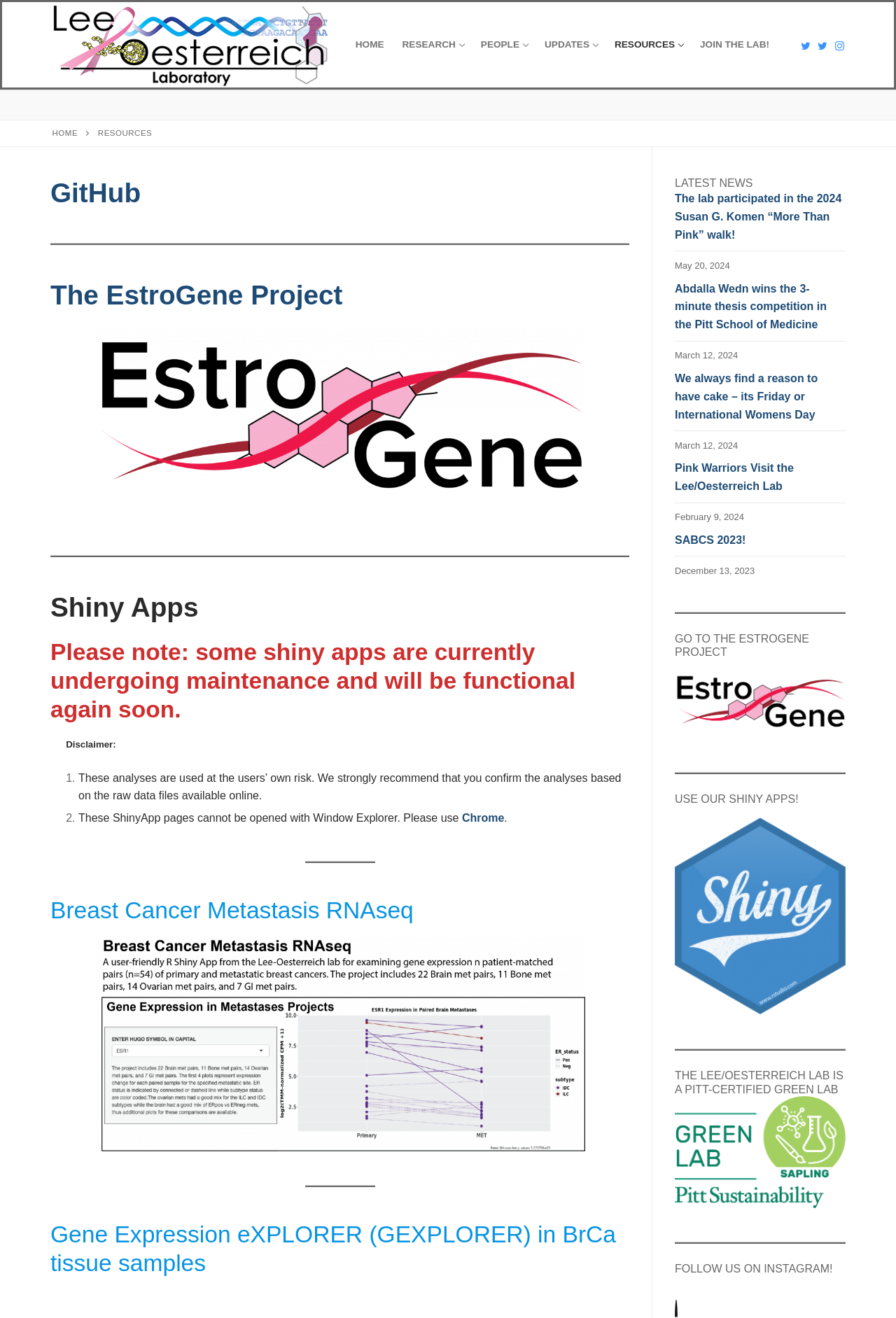Please provide the bounding box coordinate of the region that matches the element description: alt="Lee/Oesterreich Laboratory". Coordinates should be in the format (top-left x, top-left y, bottom-right x, bottom-right y) and all values should be between 0 and 1.

[0.056, 0.002, 0.369, 0.067]